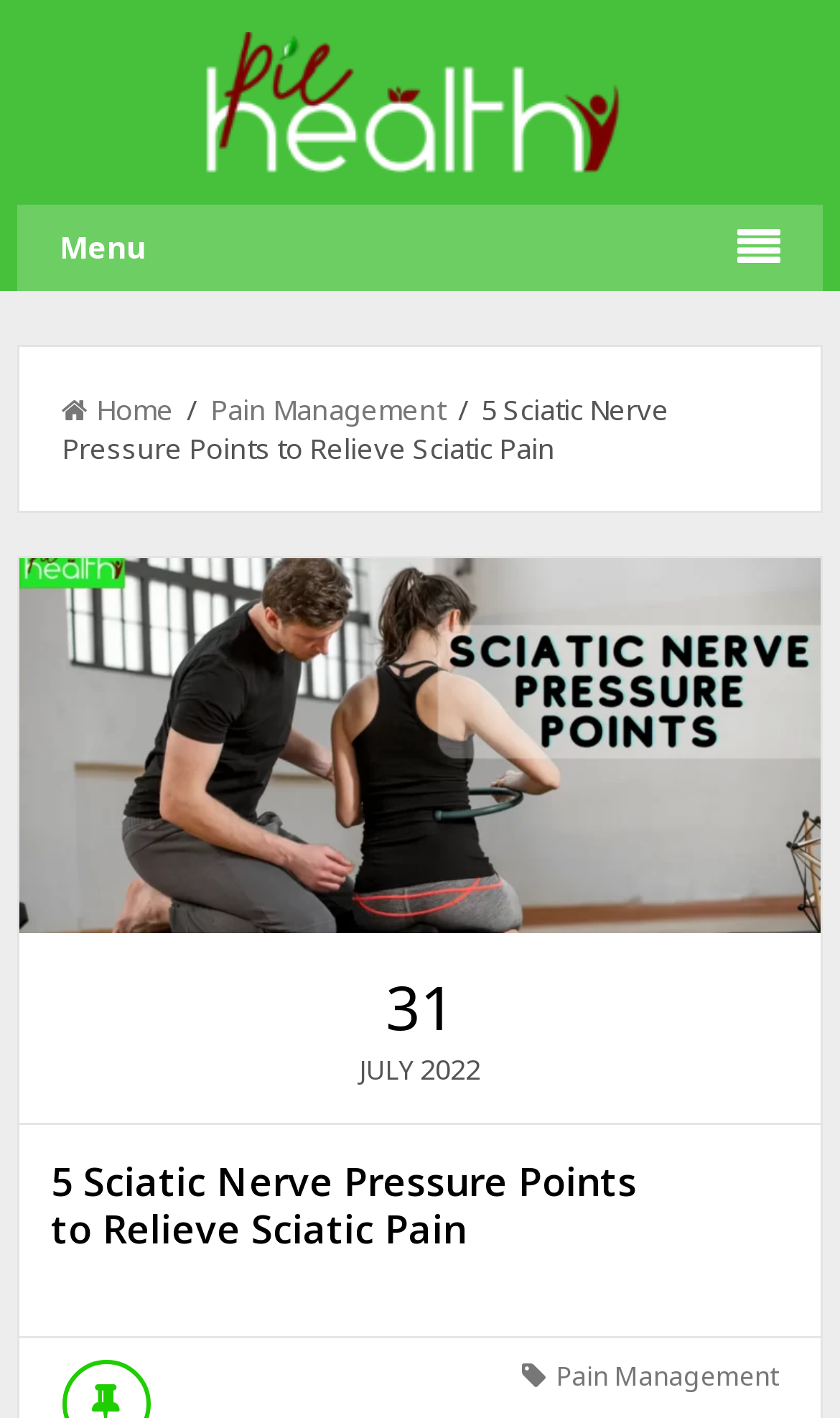Use a single word or phrase to answer the question: 
What is the topic of the webpage?

Sciatic Nerve Pressure Points